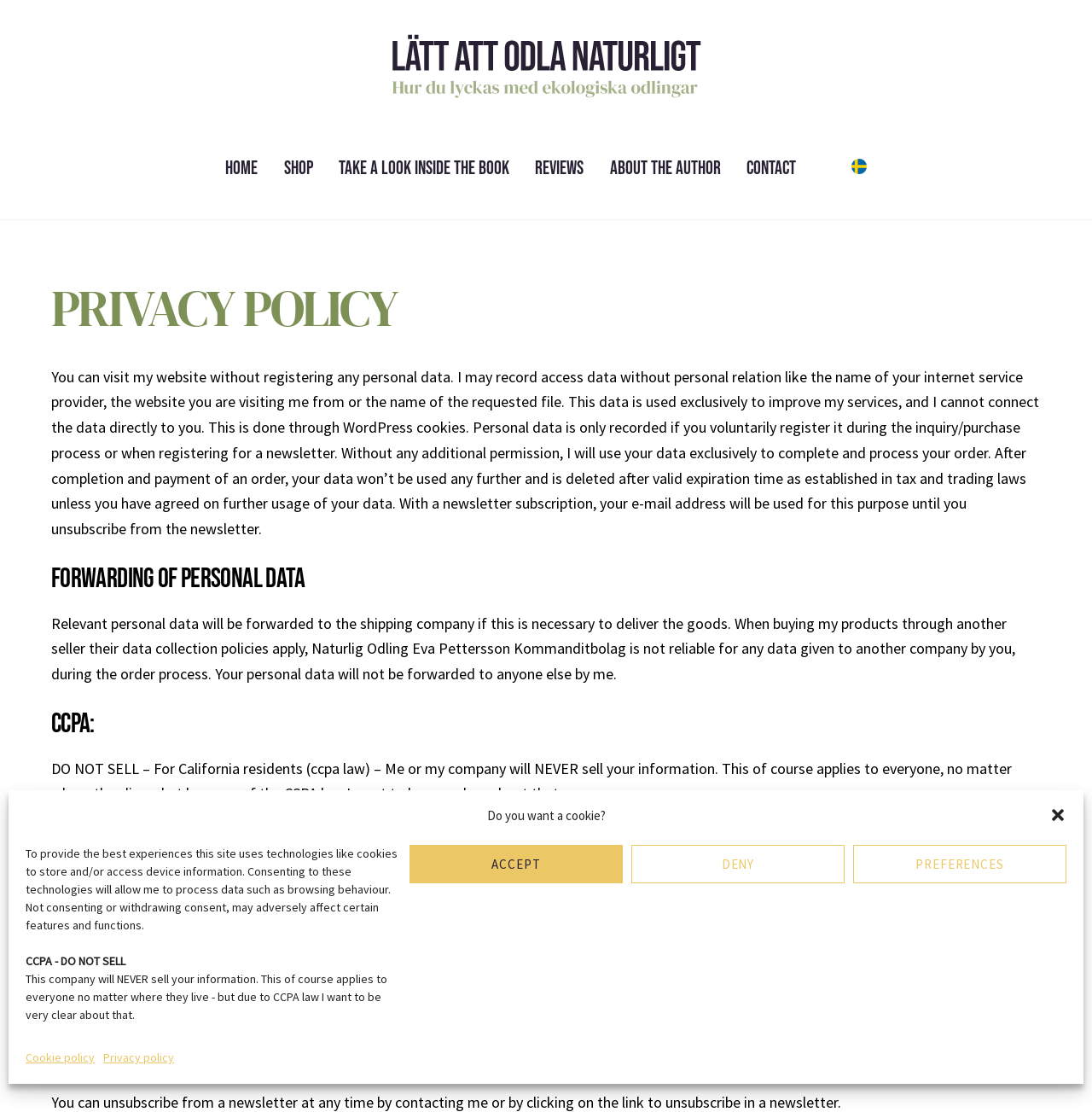Could you locate the bounding box coordinates for the section that should be clicked to accomplish this task: "Click the 'Shop' link".

[0.25, 0.133, 0.297, 0.17]